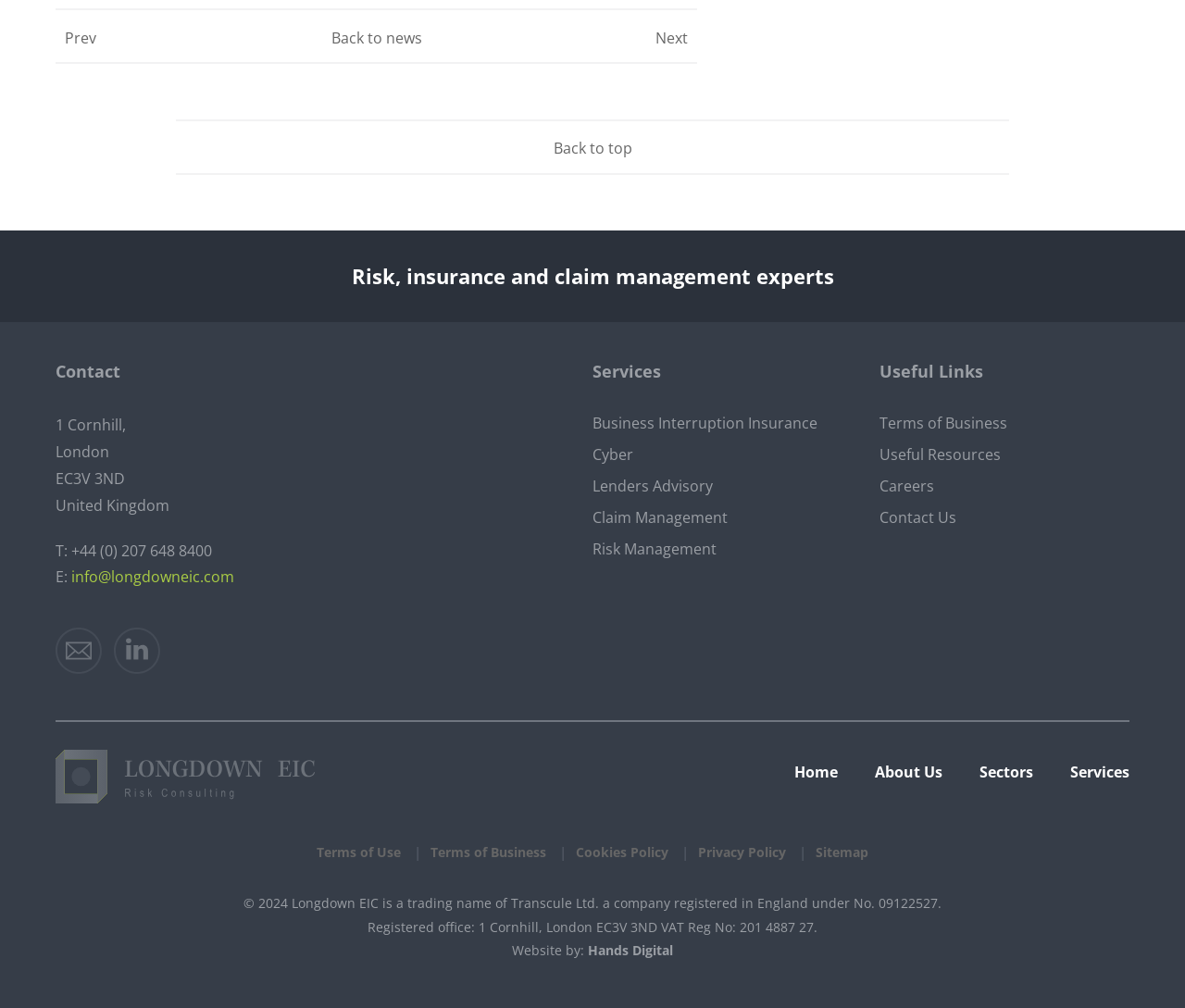What is the company name?
Please give a detailed and elaborate answer to the question.

The company name can be found in the link 'Longdown EIC Home Page' and 'Longdown EIC Email Address', and also in the footer section where it says '© 2024 Longdown EIC is a trading name of Transcule Ltd.'